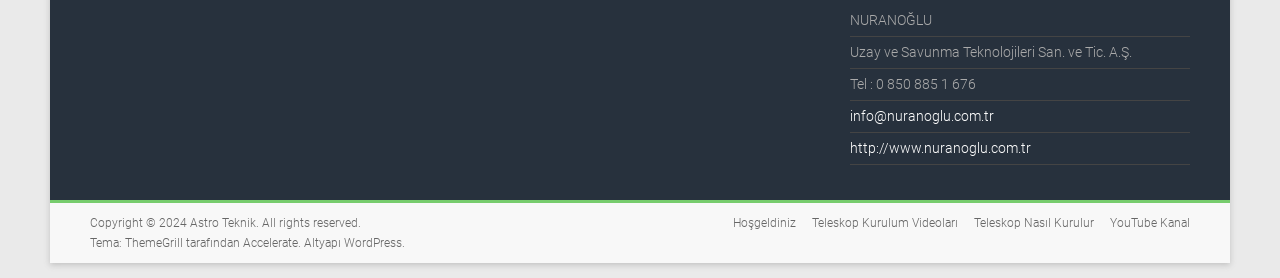Predict the bounding box coordinates for the UI element described as: "Astro Teknik". The coordinates should be four float numbers between 0 and 1, presented as [left, top, right, bottom].

[0.148, 0.778, 0.2, 0.828]